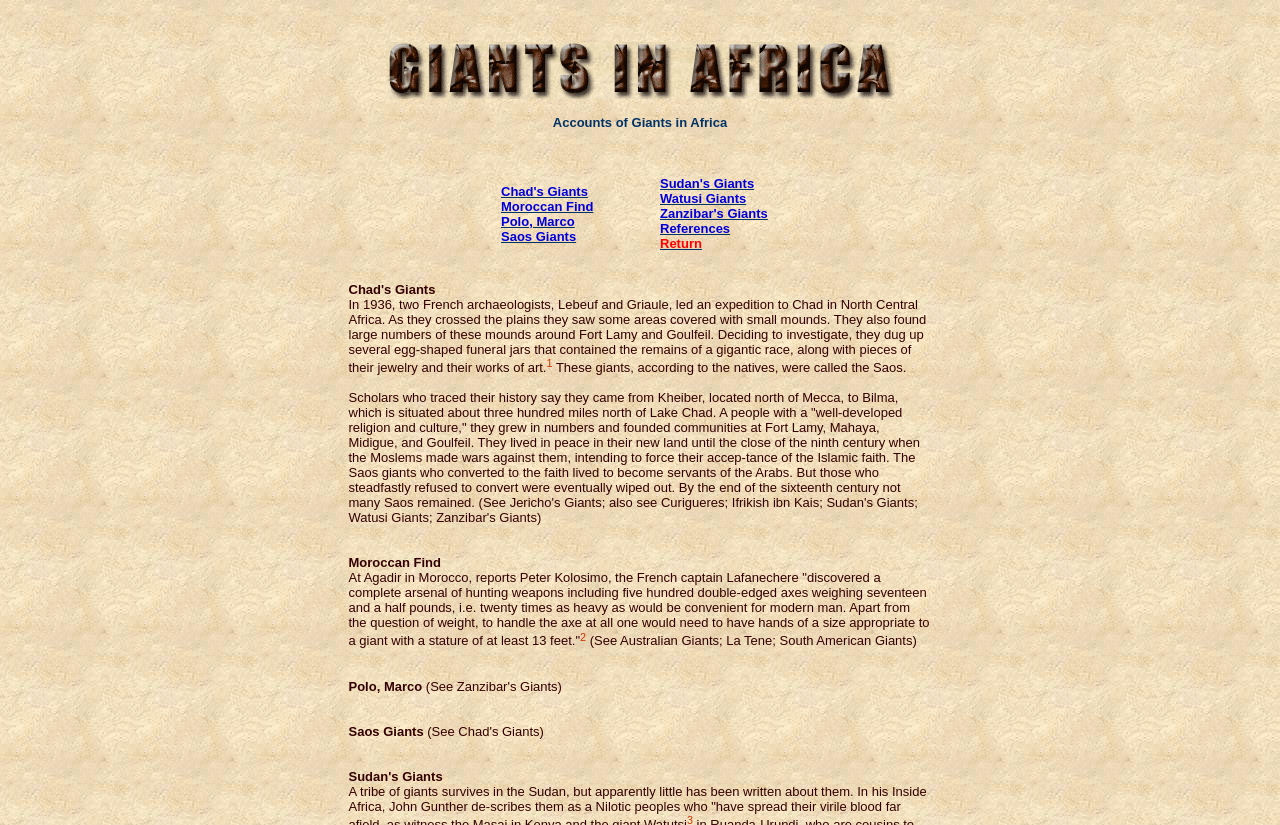Refer to the image and provide a thorough answer to this question:
What was the height of the giants mentioned in the Moroccan find?

The text states that to handle the axe at all, one would need to have hands of a size appropriate to a giant with a stature of at least 13 feet.